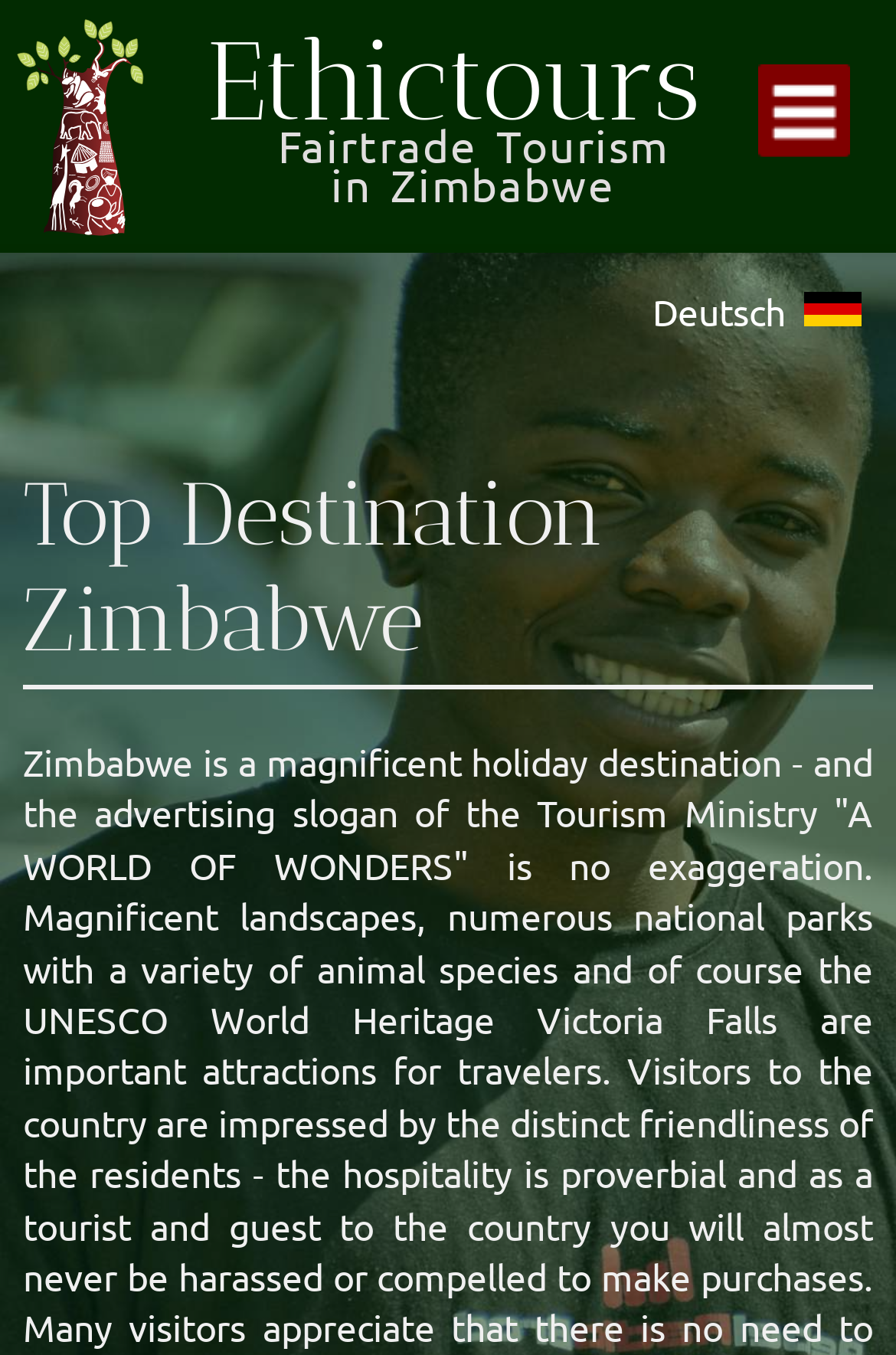Review the image closely and give a comprehensive answer to the question: How many languages are available for the current page?

The language options can be found in the link 'Go to current page in German' which is located at the top right of the webpage, indicating that the current page is available in at least two languages, English and German.